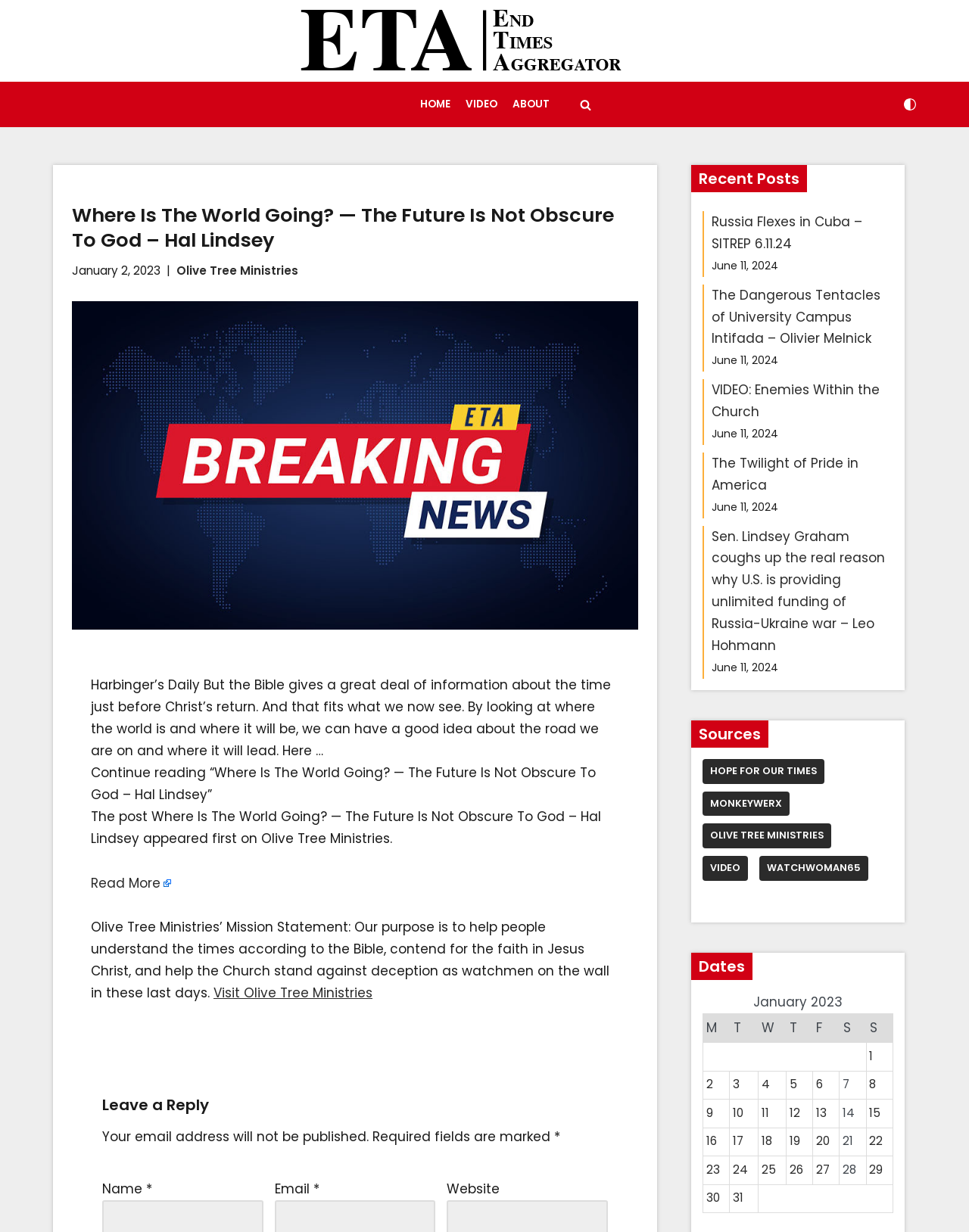What is the purpose of Olive Tree Ministries according to the webpage?
Could you give a comprehensive explanation in response to this question?

I found the answer by reading the mission statement of Olive Tree Ministries, which is provided on the webpage and states that their purpose is to help people understand the times according to the Bible, contend for the faith in Jesus Christ, and help the Church stand against deception as watchmen on the wall in these last days.